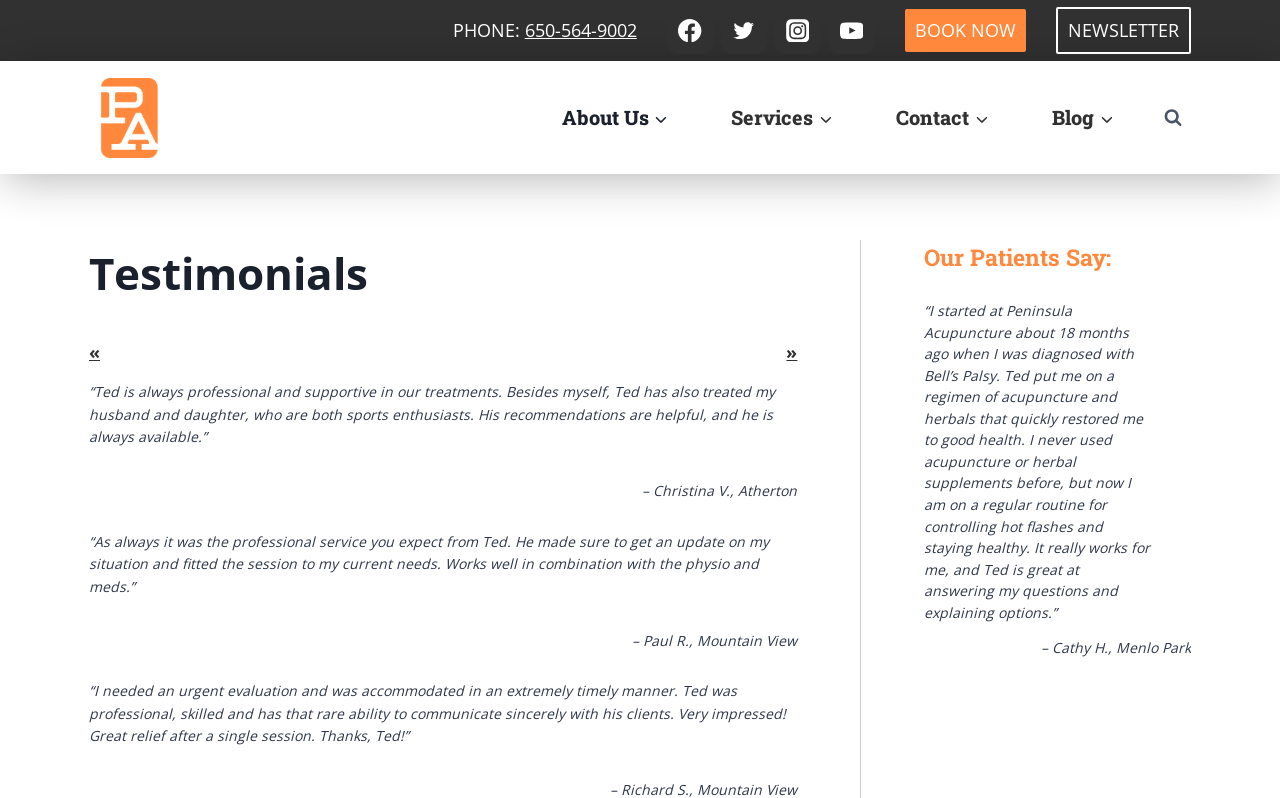Locate the bounding box coordinates of the area where you should click to accomplish the instruction: "View testimonials".

[0.07, 0.301, 0.623, 0.383]